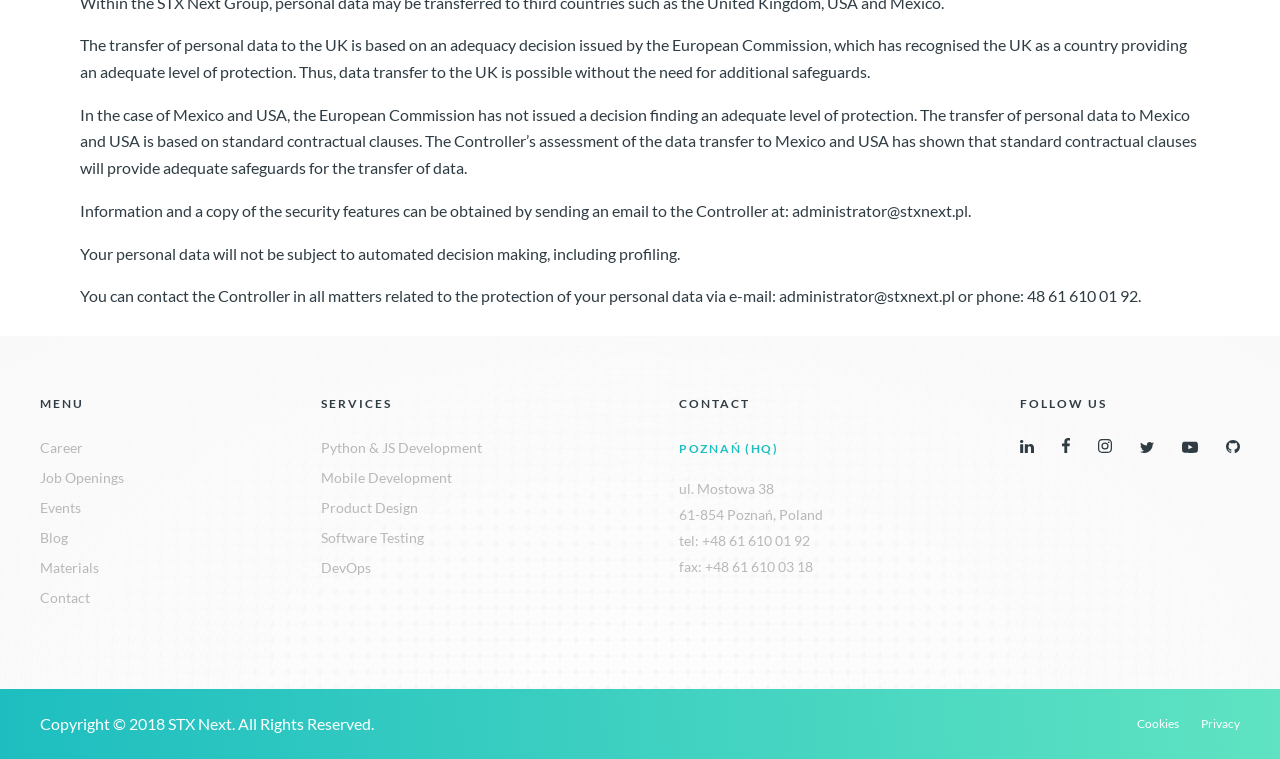Analyze the image and deliver a detailed answer to the question: What is the purpose of the website?

Based on the website's content, it appears to be a software development company that provides services such as Python and JS development, mobile development, product design, software testing, and DevOps. The website also has a career section, indicating that it is a company that hires employees.